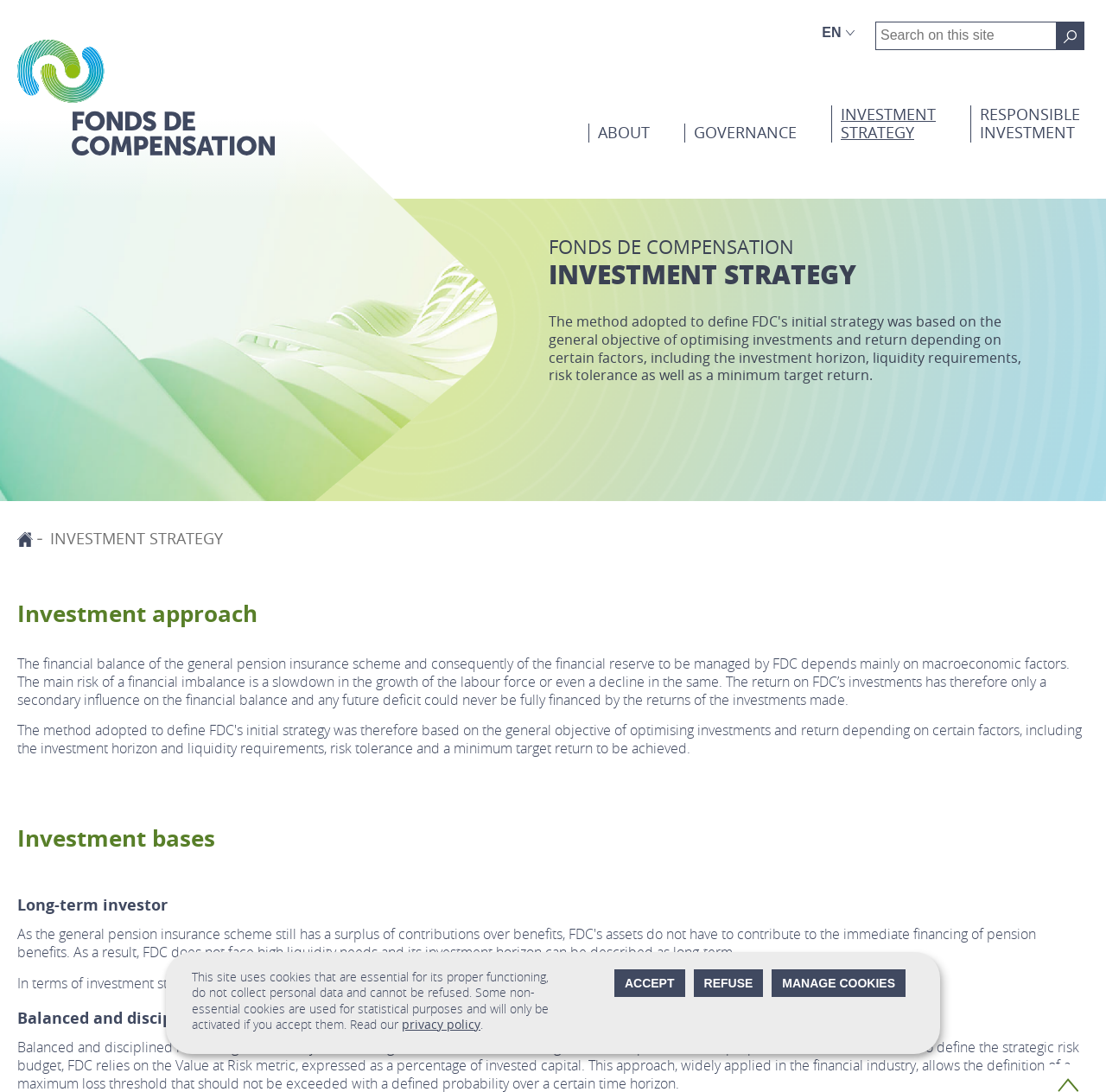Given the following UI element description: "Go to main menu", find the bounding box coordinates in the webpage screenshot.

[0.0, 0.0, 1.0, 0.032]